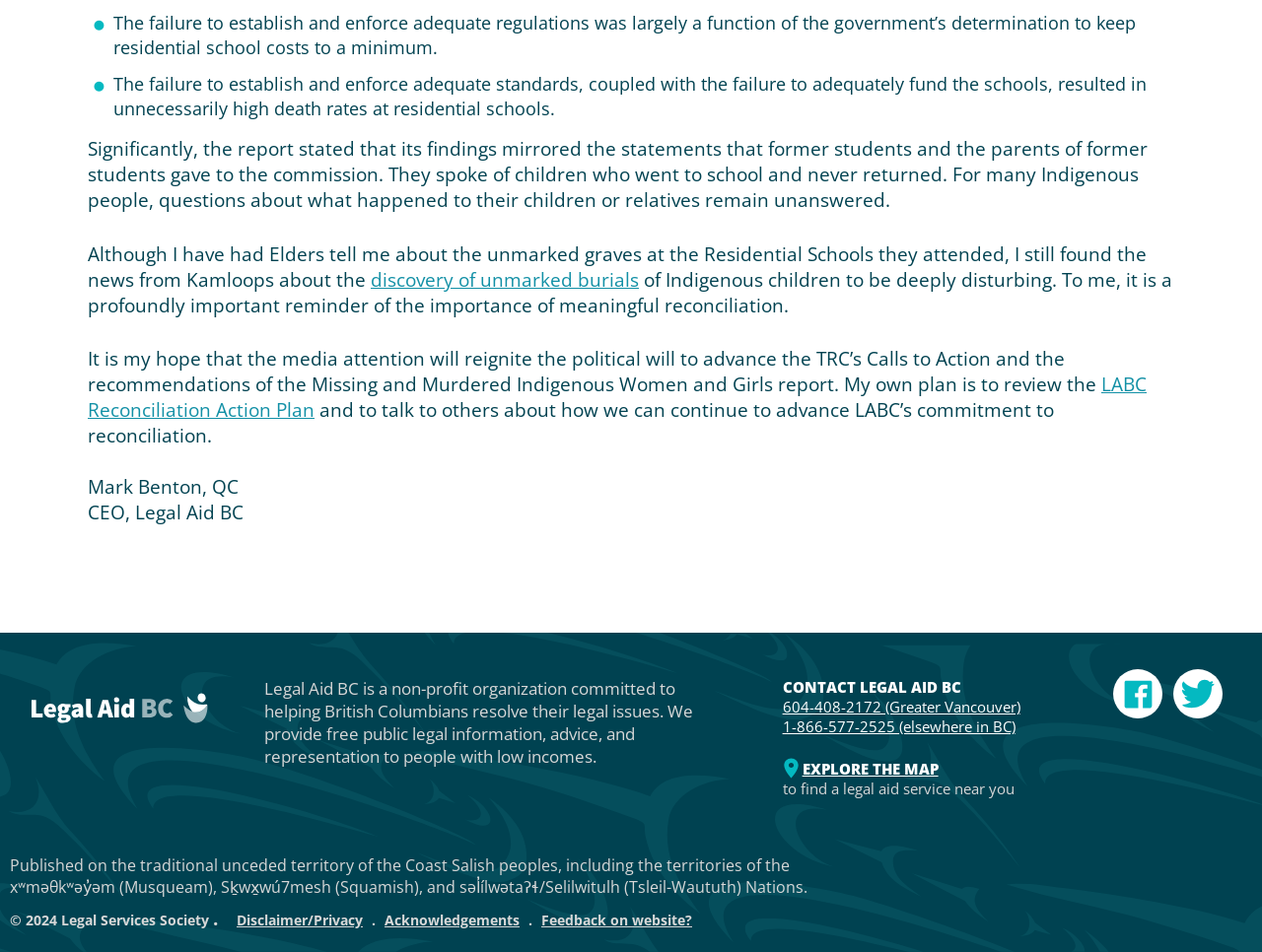Reply to the question with a single word or phrase:
What is the name of the organization?

Legal Aid BC